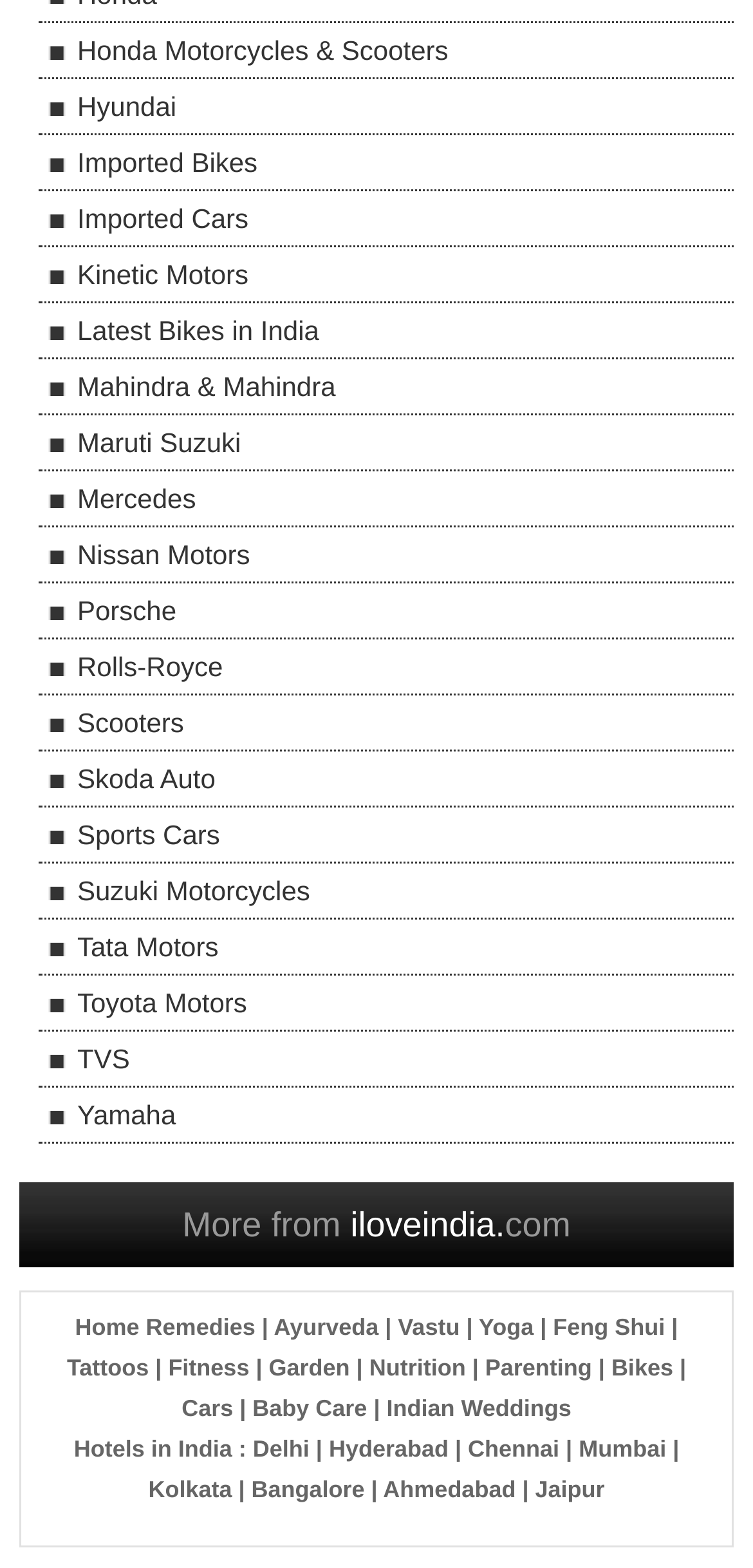What is the last link in the 'Hotels in India' section?
From the screenshot, provide a brief answer in one word or phrase.

Jaipur